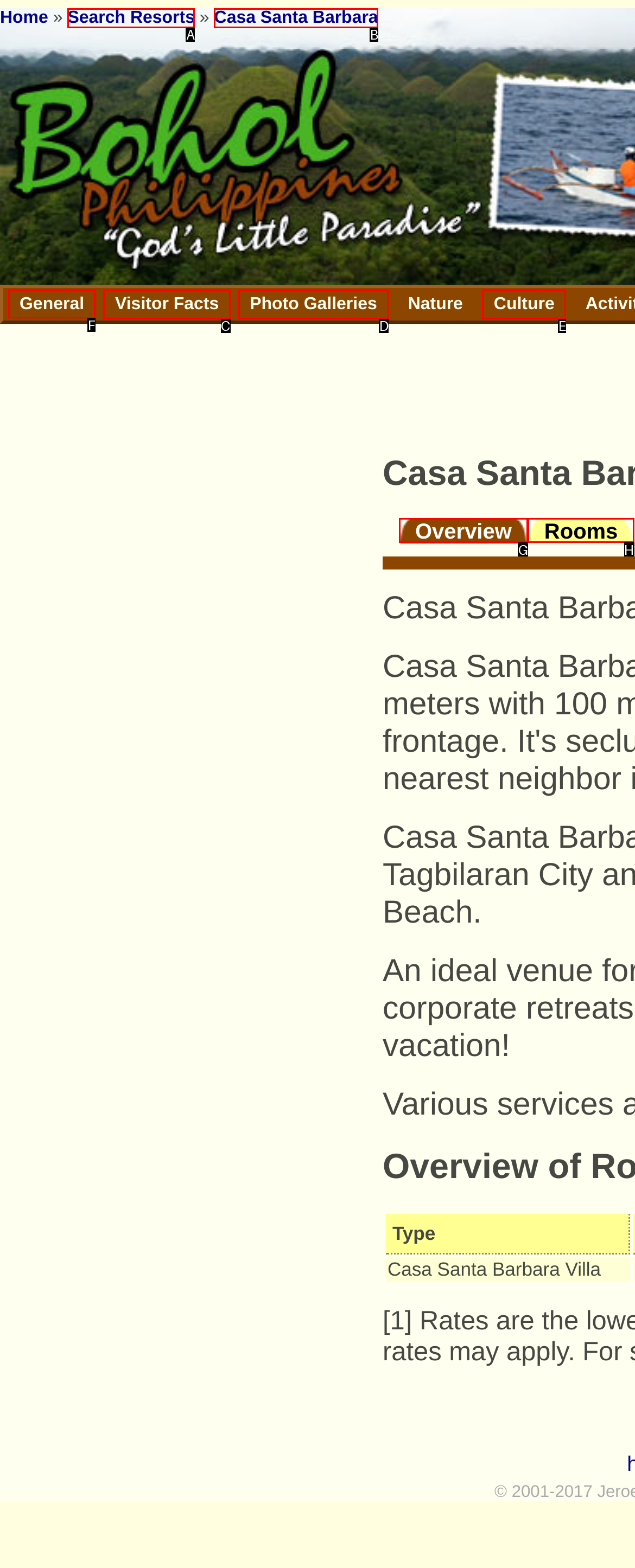Select the letter of the option that should be clicked to achieve the specified task: view general information. Respond with just the letter.

F